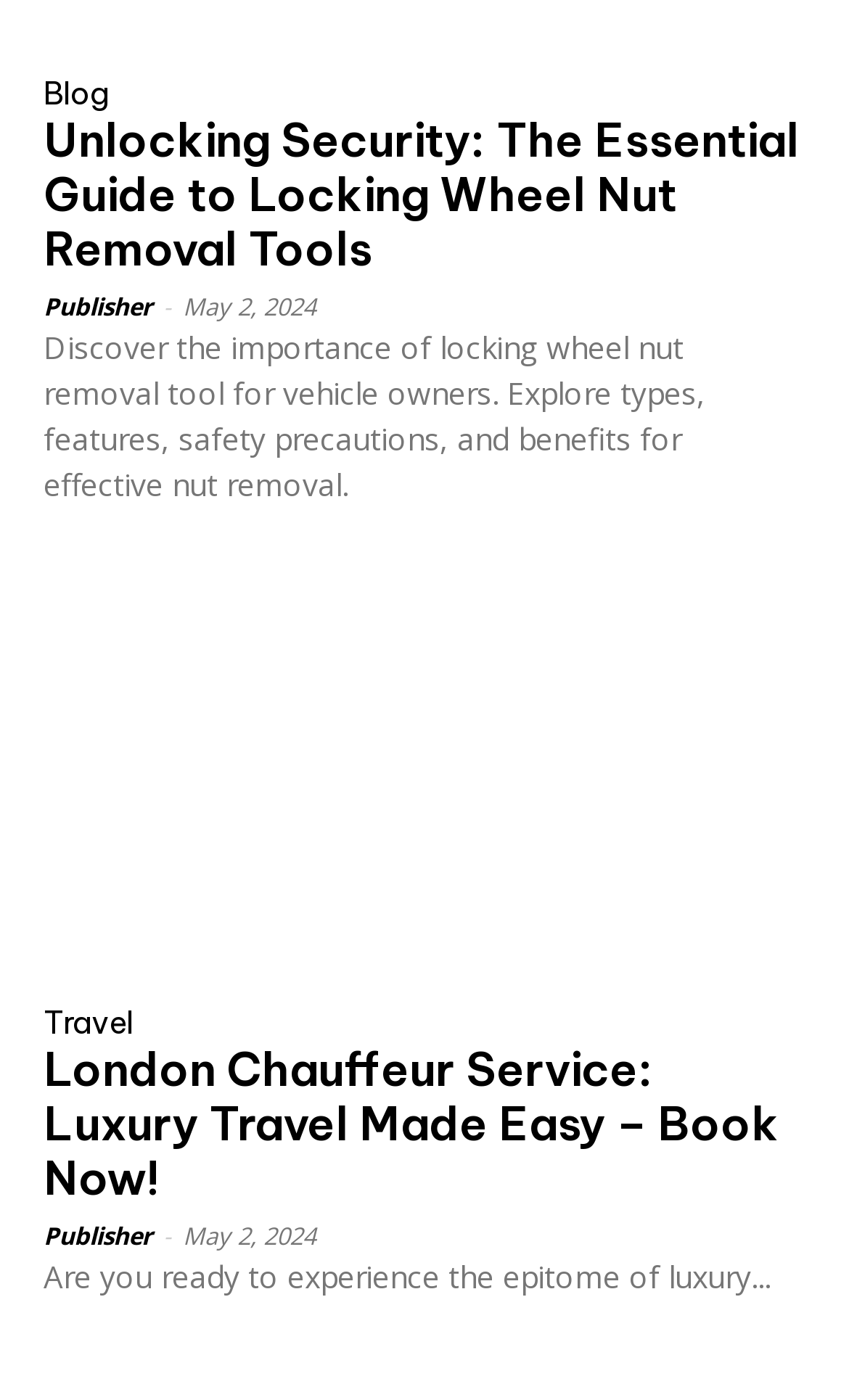How many links are there in the first article?
Carefully examine the image and provide a detailed answer to the question.

I counted the number of link elements within the first article, and there are two links: one with the text 'Unlocking Security: The Essential Guide to Locking Wheel Nut Removal Tools' and another with the text 'Publisher'.